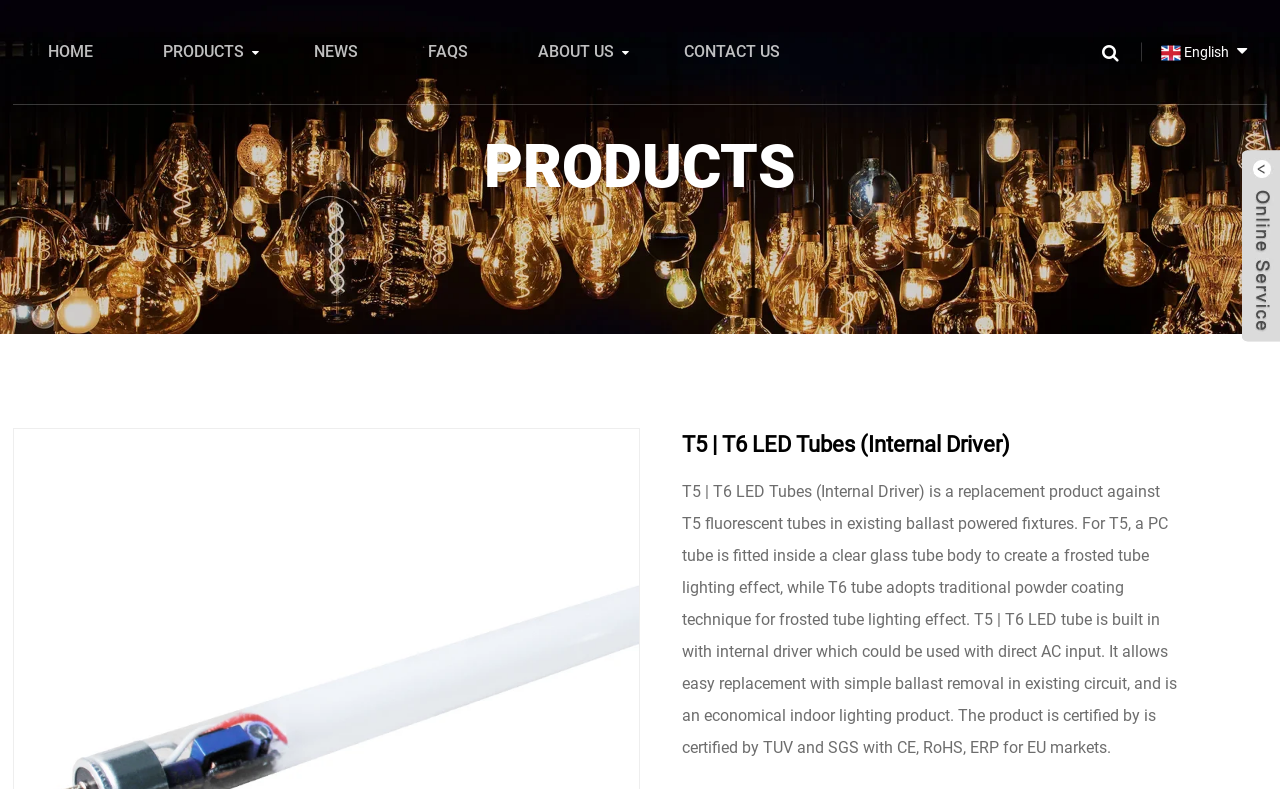Specify the bounding box coordinates of the element's region that should be clicked to achieve the following instruction: "read about T5 | T6 LED Tubes". The bounding box coordinates consist of four float numbers between 0 and 1, in the format [left, top, right, bottom].

[0.533, 0.611, 0.92, 0.959]